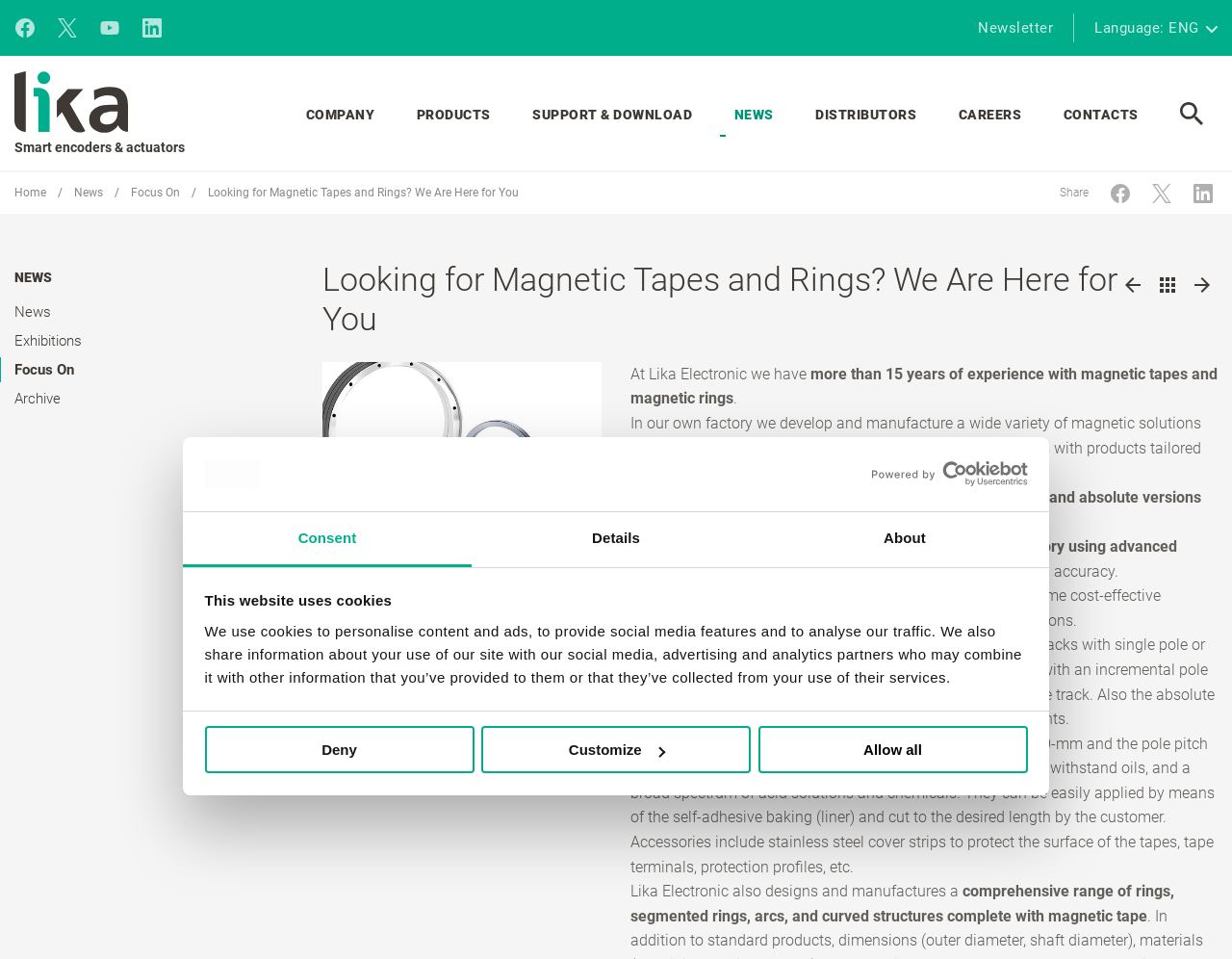Answer the question below with a single word or a brief phrase: 
What is the current page about?

Magnetic Tapes and Rings